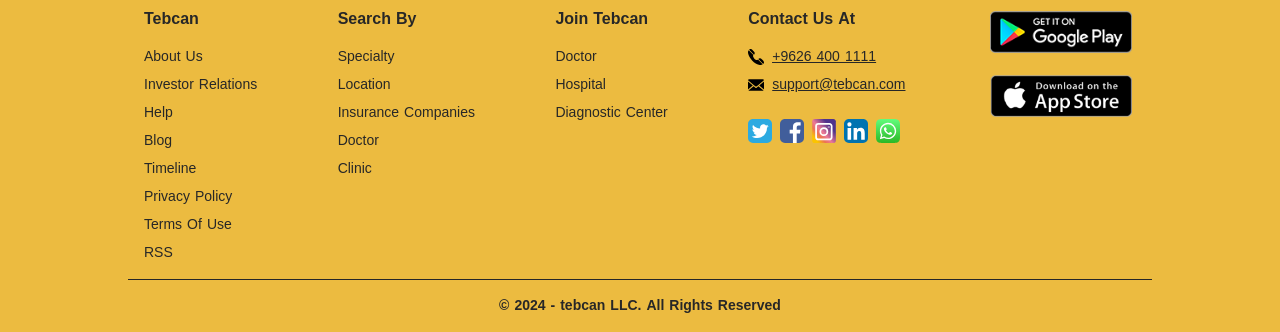What is the copyright information of the website? Based on the image, give a response in one word or a short phrase.

2024 - tebcan LLC. All Rights Reserved